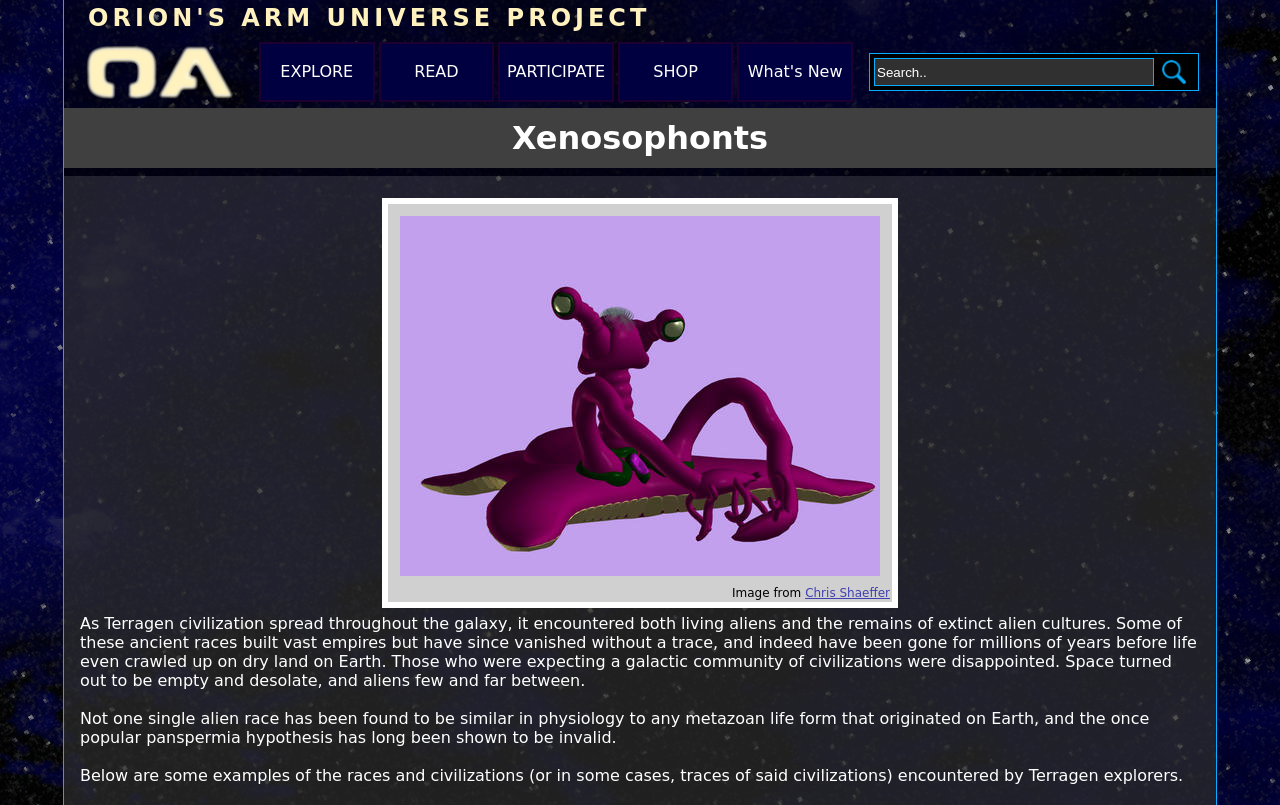Find the bounding box of the UI element described as: "Pearl Smith". The bounding box coordinates should be given as four float values between 0 and 1, i.e., [left, top, right, bottom].

None